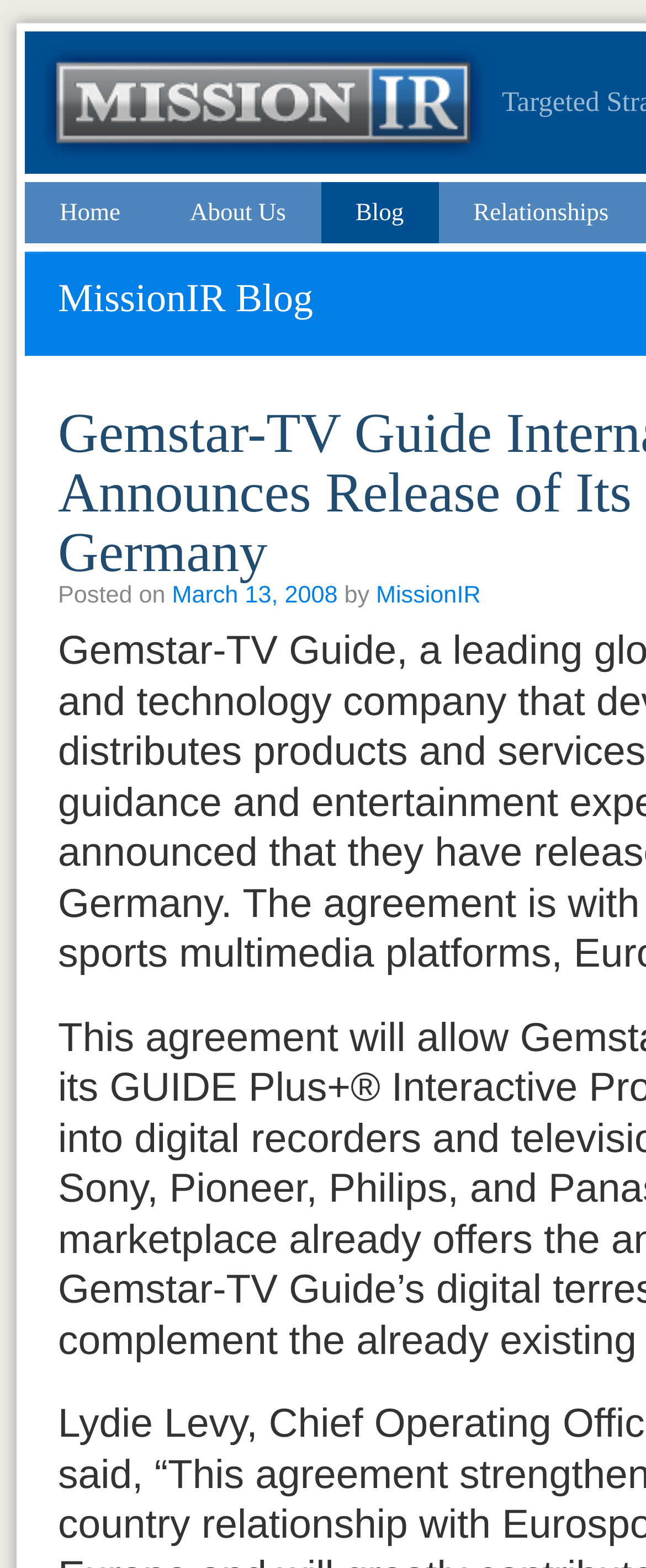Identify the bounding box coordinates for the UI element described by the following text: "Home". Provide the coordinates as four float numbers between 0 and 1, in the format [left, top, right, bottom].

[0.054, 0.117, 0.225, 0.155]